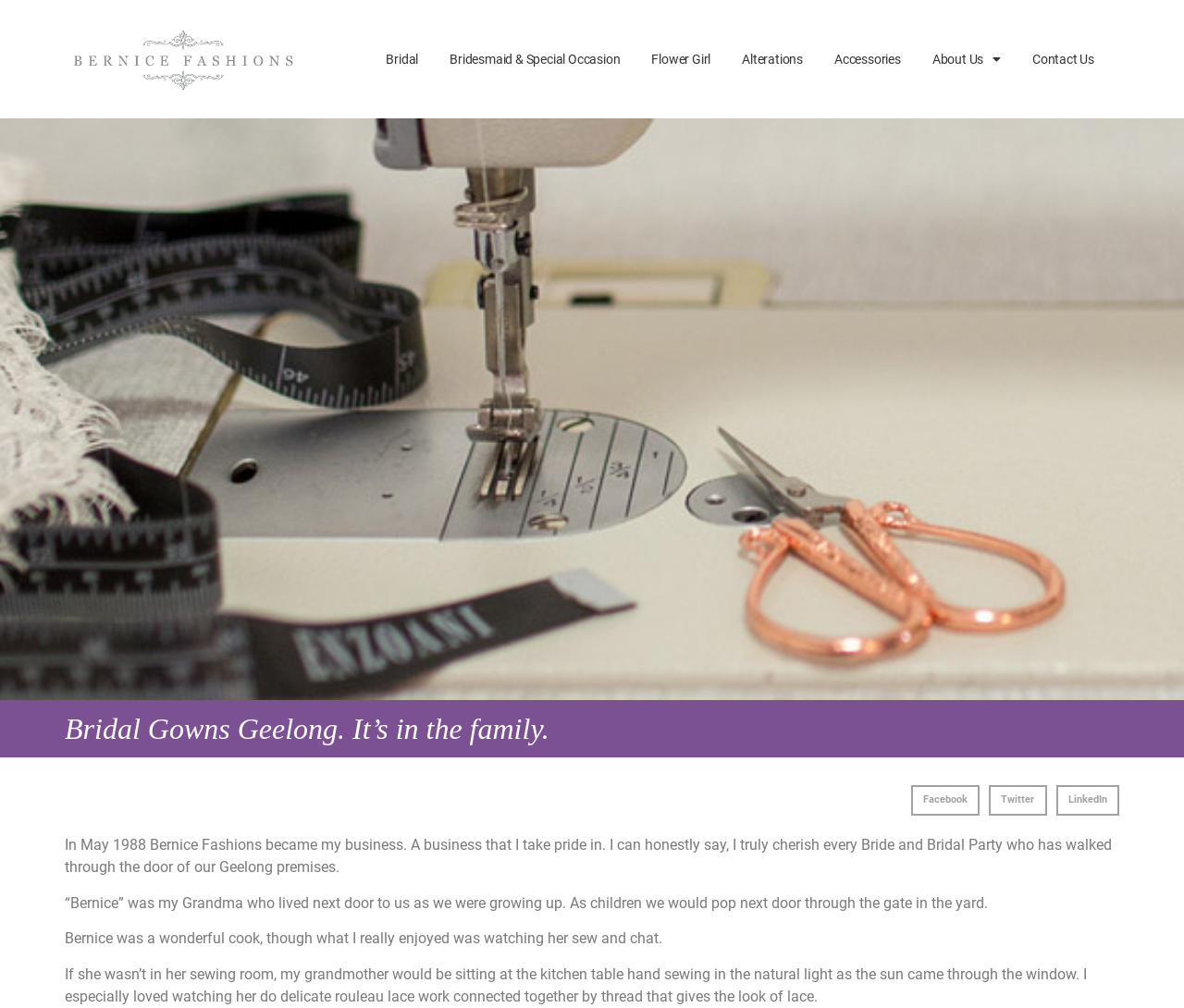Please identify the bounding box coordinates of the area I need to click to accomplish the following instruction: "Click on Bridesmaid & Special Occasion link".

[0.367, 0.037, 0.537, 0.08]